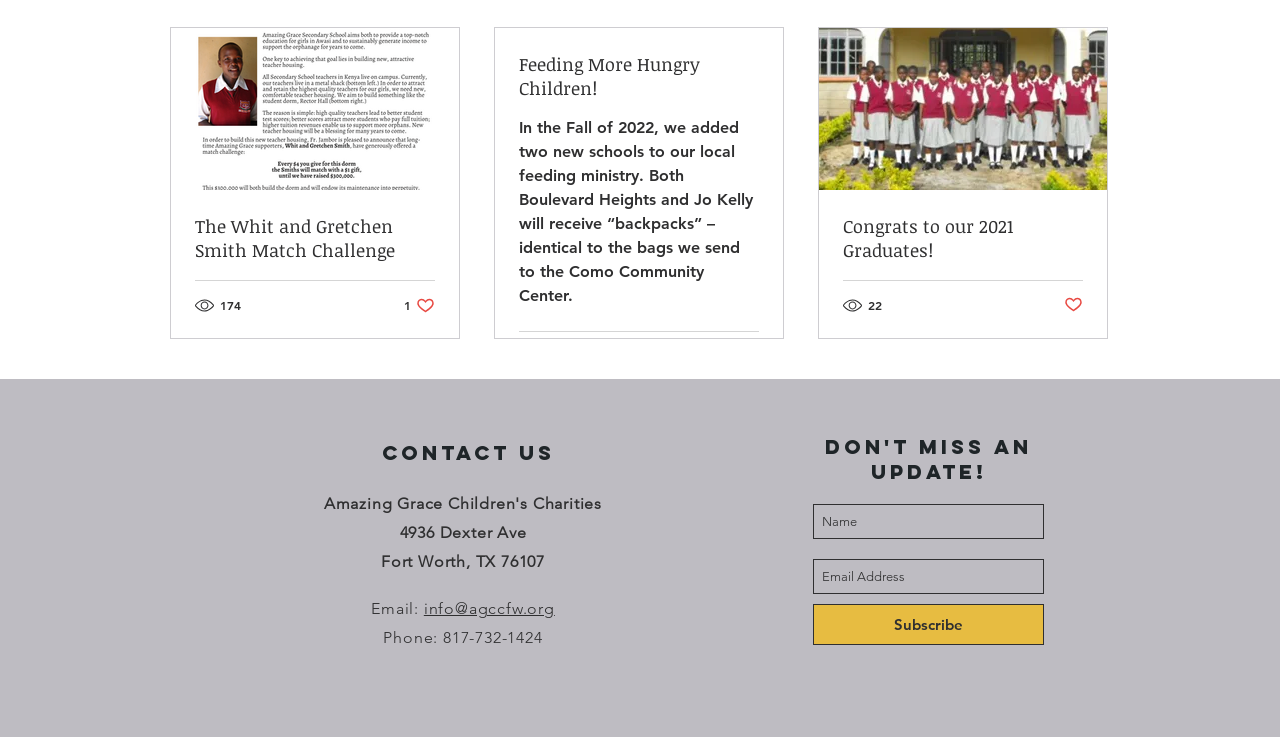Identify the bounding box of the UI element that matches this description: "22".

[0.659, 0.401, 0.691, 0.427]